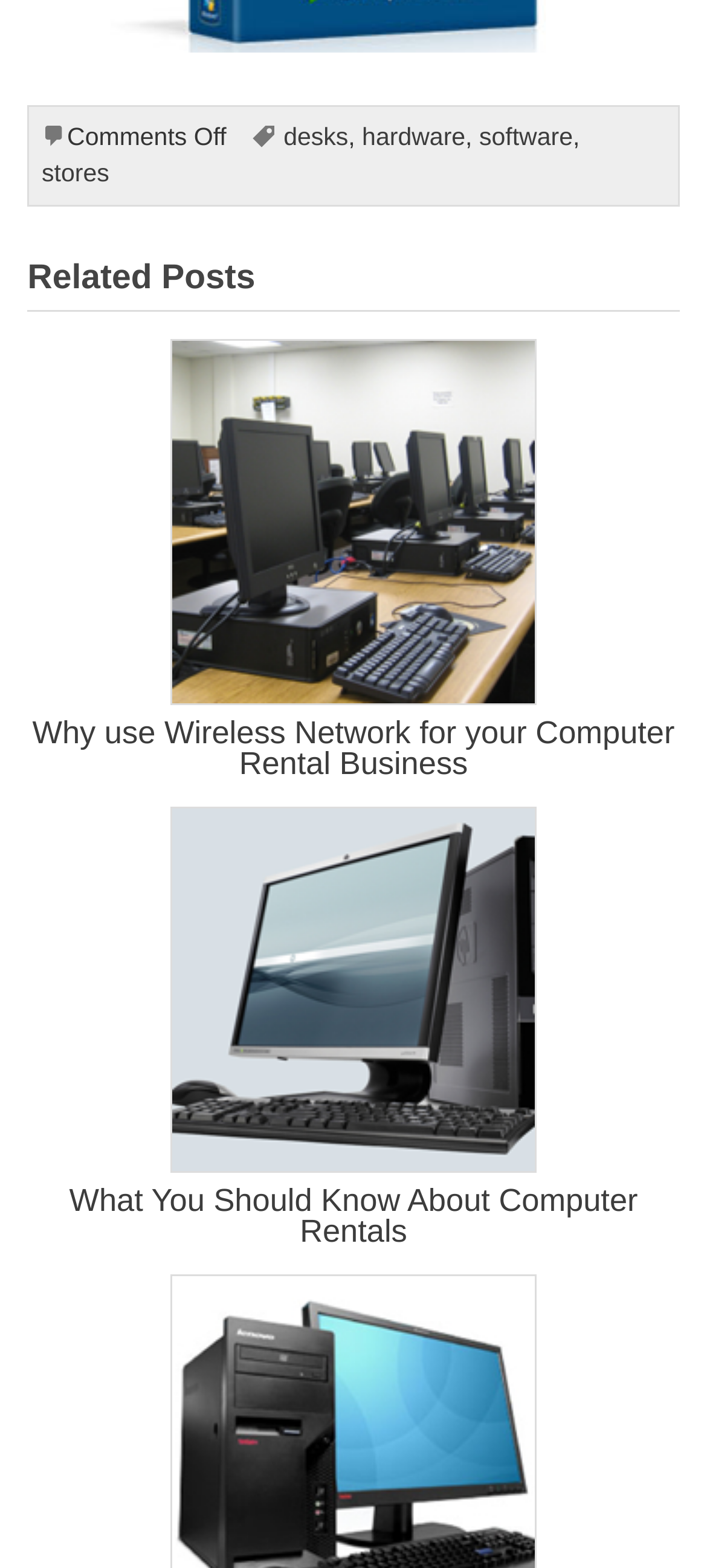Could you highlight the region that needs to be clicked to execute the instruction: "visit the related post 'What You Should Know About Computer Rentals'"?

[0.098, 0.753, 0.902, 0.797]